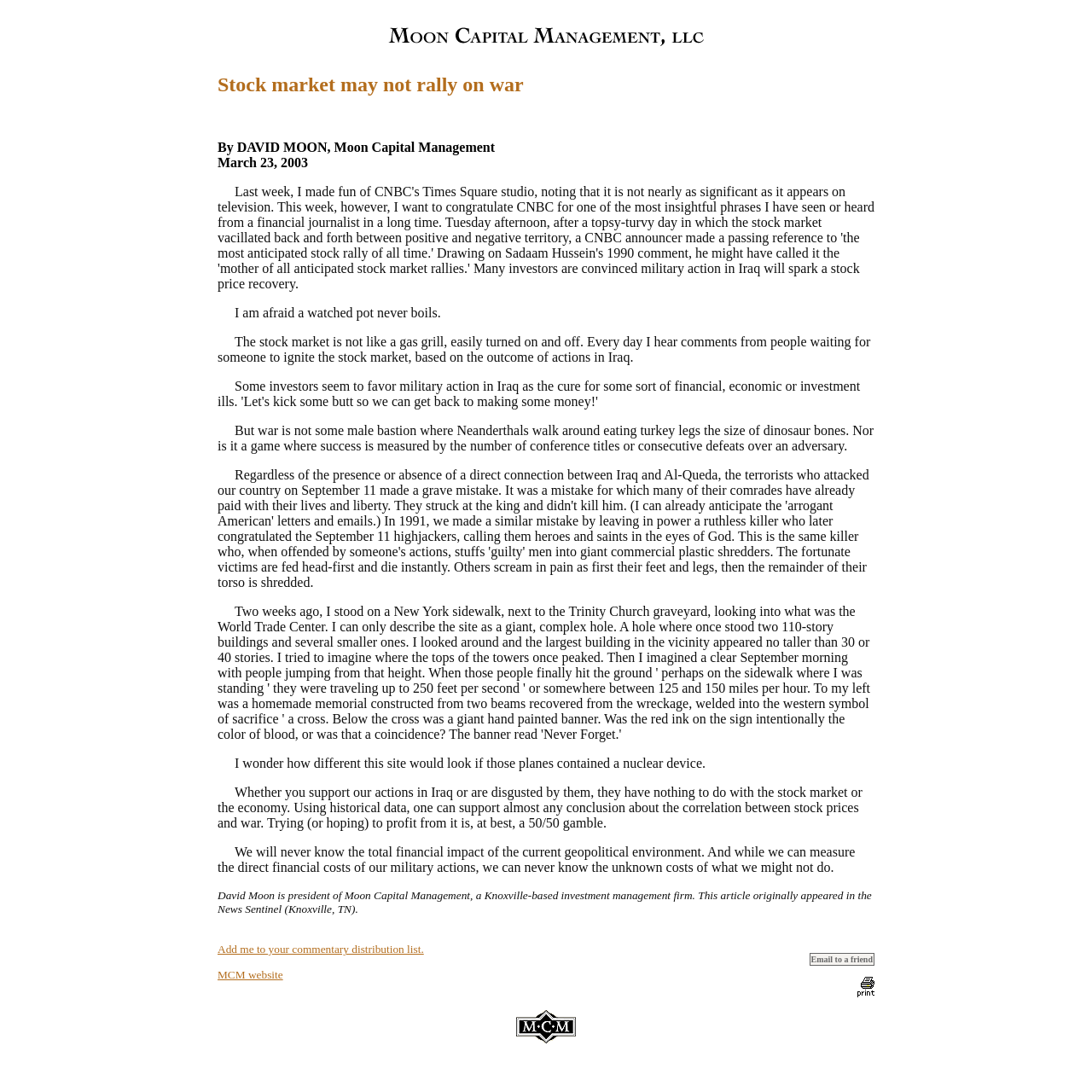Provide an in-depth caption for the contents of the webpage.

This webpage is an article titled "Stock market may not rally on war" by David Moon, president of Moon Capital Management. The article is divided into two main sections: a header section and a content section. 

In the header section, there is a small image located at the top center of the page. Below the image, the title of the article "Stock market may not rally on war" is displayed prominently. The author's name, "By DAVID MOON, Moon Capital Management", and the date "March 23, 2003" are written in a smaller font below the title.

The content section takes up most of the page and contains a lengthy article discussing the stock market and its potential reaction to the war in Iraq. The article is written in a formal tone and includes several paragraphs of text. The text is divided into several sections, with some sections having bold or italic font to highlight important points.

At the bottom of the page, there is a section with links and buttons. There is a link to "Add me to your commentary distribution list" and another link to the "MCM website". Additionally, there is a button labeled "Email to a friend" that allows users to share the article with others.